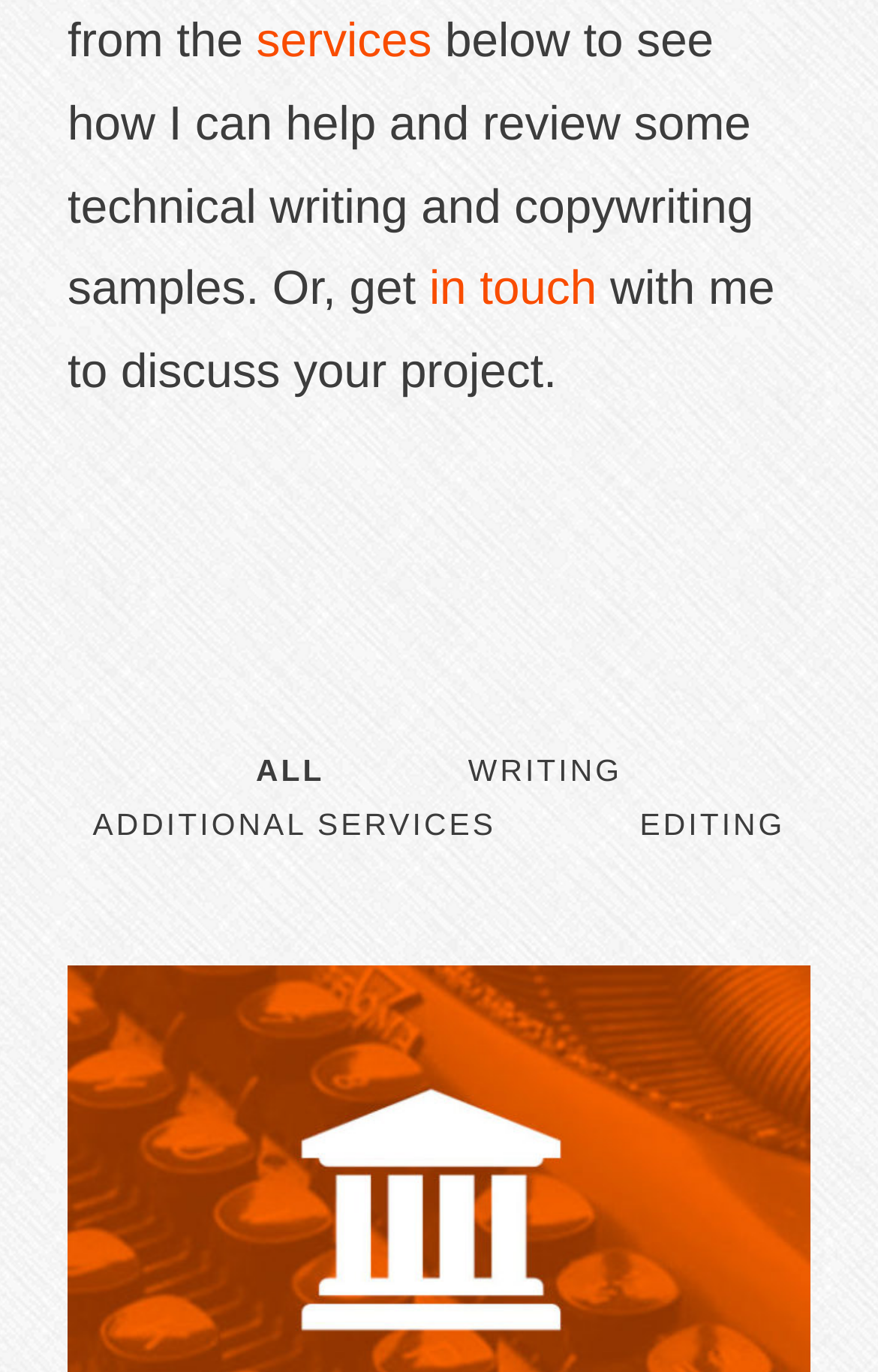Respond with a single word or short phrase to the following question: 
How many main categories of services are offered?

Three